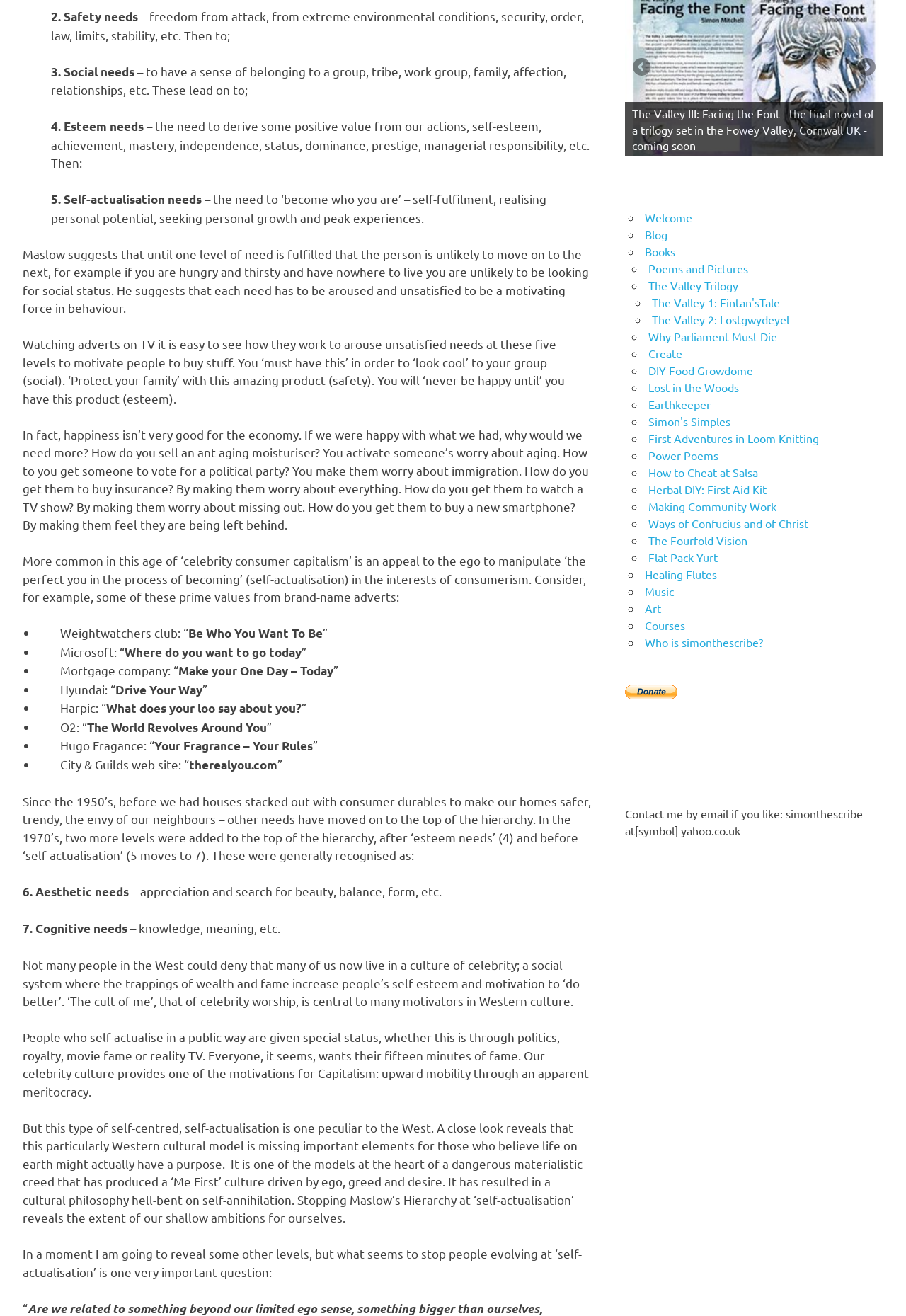Find the coordinates for the bounding box of the element with this description: "Books".

[0.712, 0.185, 0.745, 0.196]